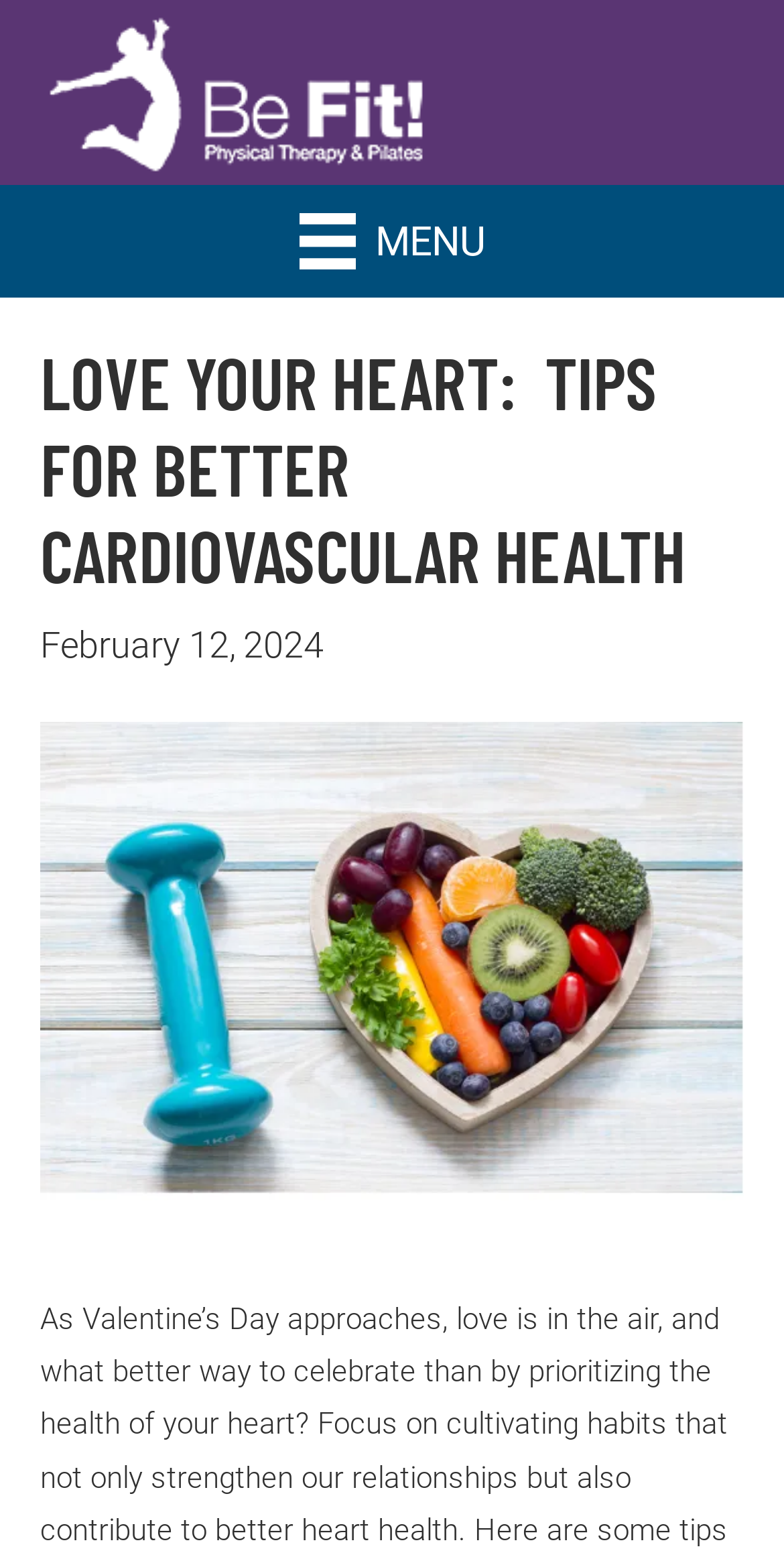Answer briefly with one word or phrase:
What type of business is the website about?

Physical Therapy